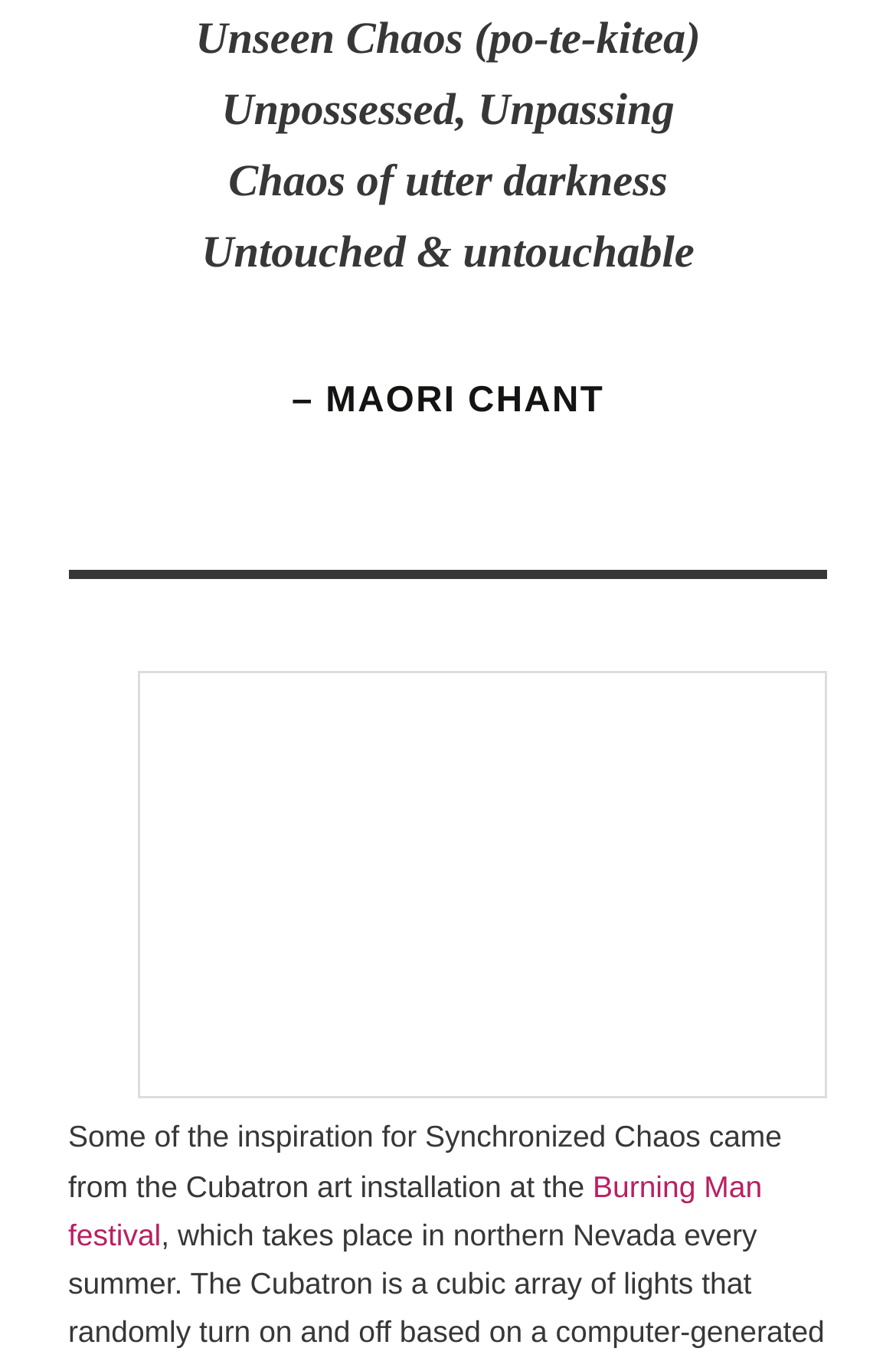Please answer the following question using a single word or phrase: 
What is the festival mentioned in the text?

Burning Man